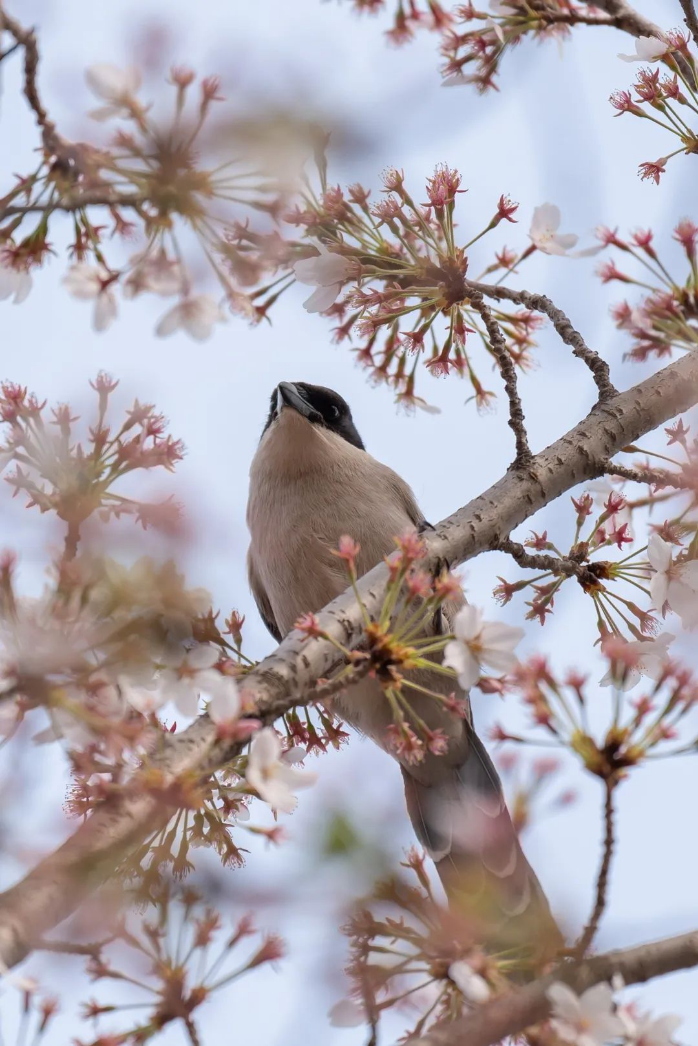Analyze the image and give a detailed response to the question:
What is the color of the cherry blossoms?

The caption specifically mentions that the cherry blossoms are vibrant pink and white, which creates a beautiful contrast with the bird's soft, muted plumage.